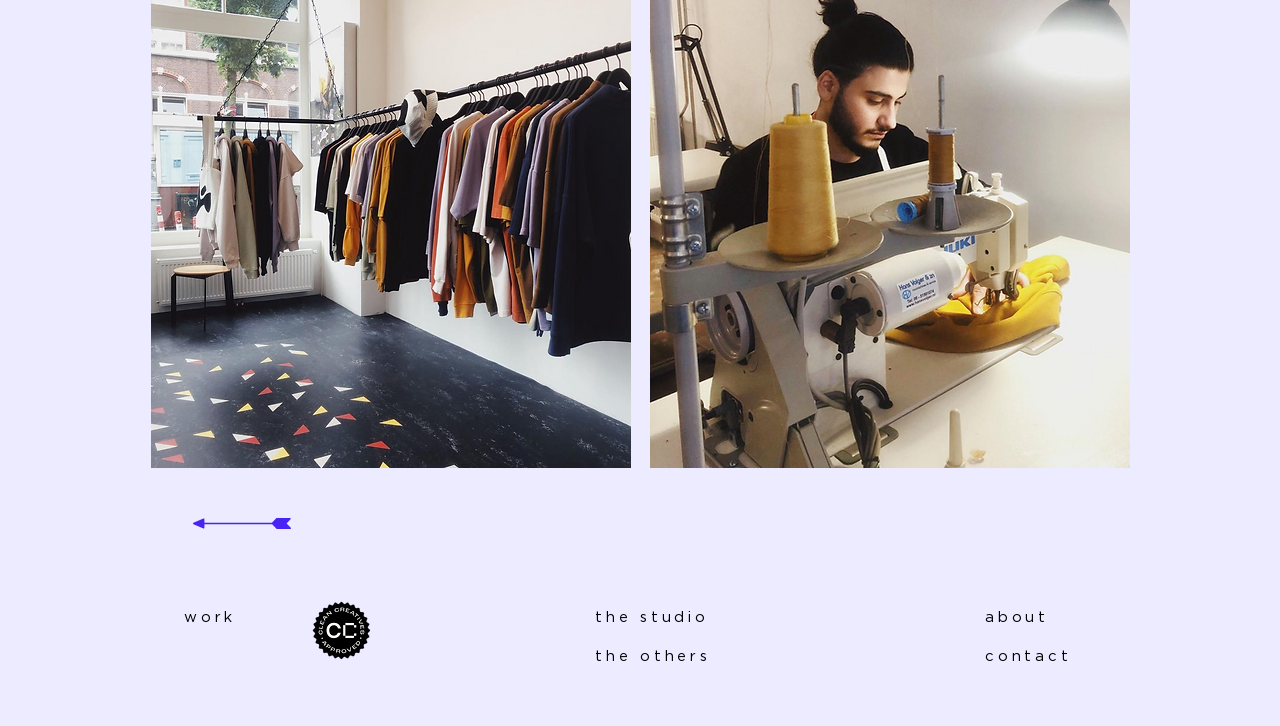What is the first link on the webpage? Observe the screenshot and provide a one-word or short phrase answer.

work